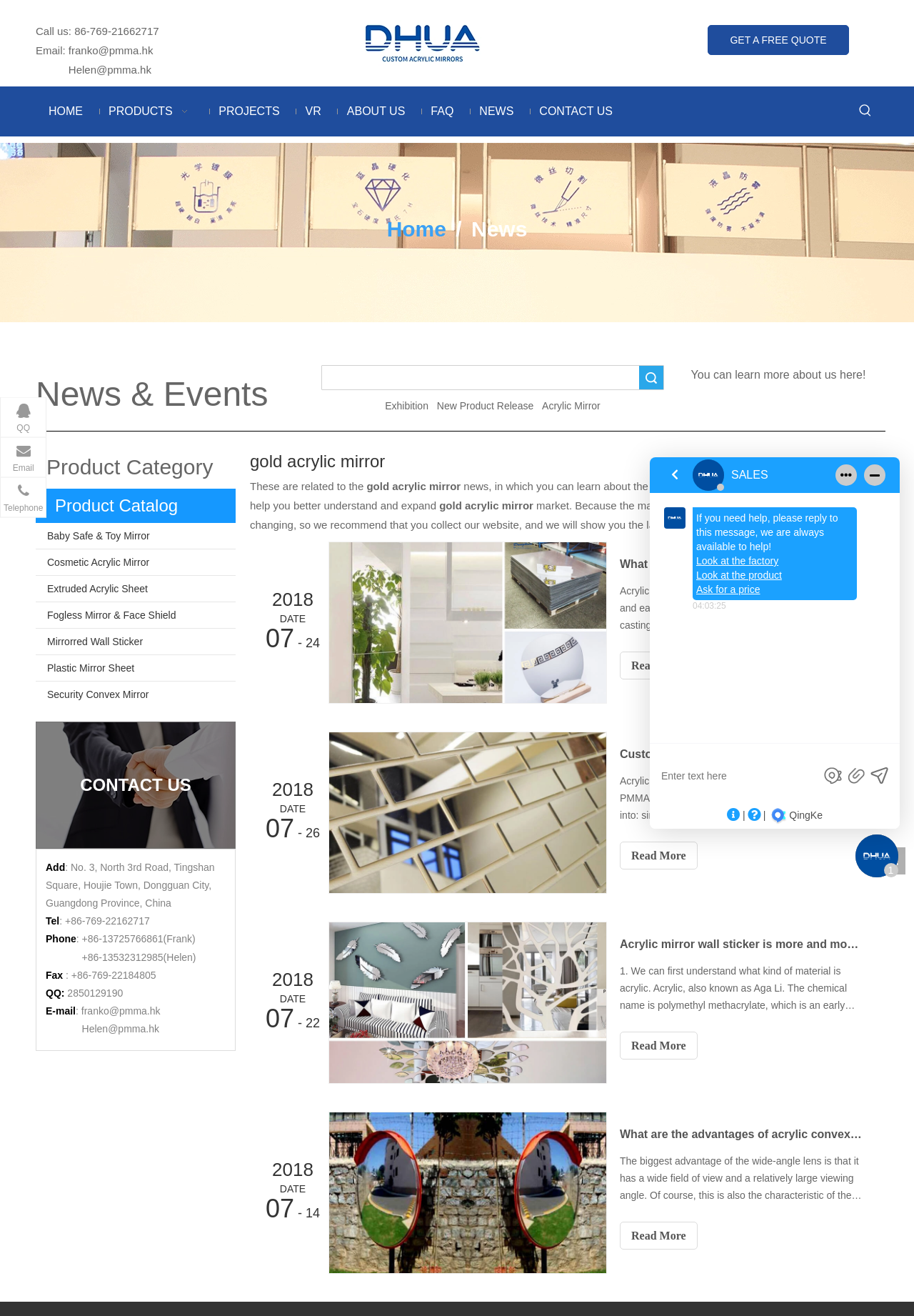Please provide a detailed answer to the question below by examining the image:
What is the company address?

I found the company address by looking at the contact information section, where it lists the address as 'No. 3, North 3rd Road, Tingshan Square, Houjie Town, Dongguan City, Guangdong Province, China'.